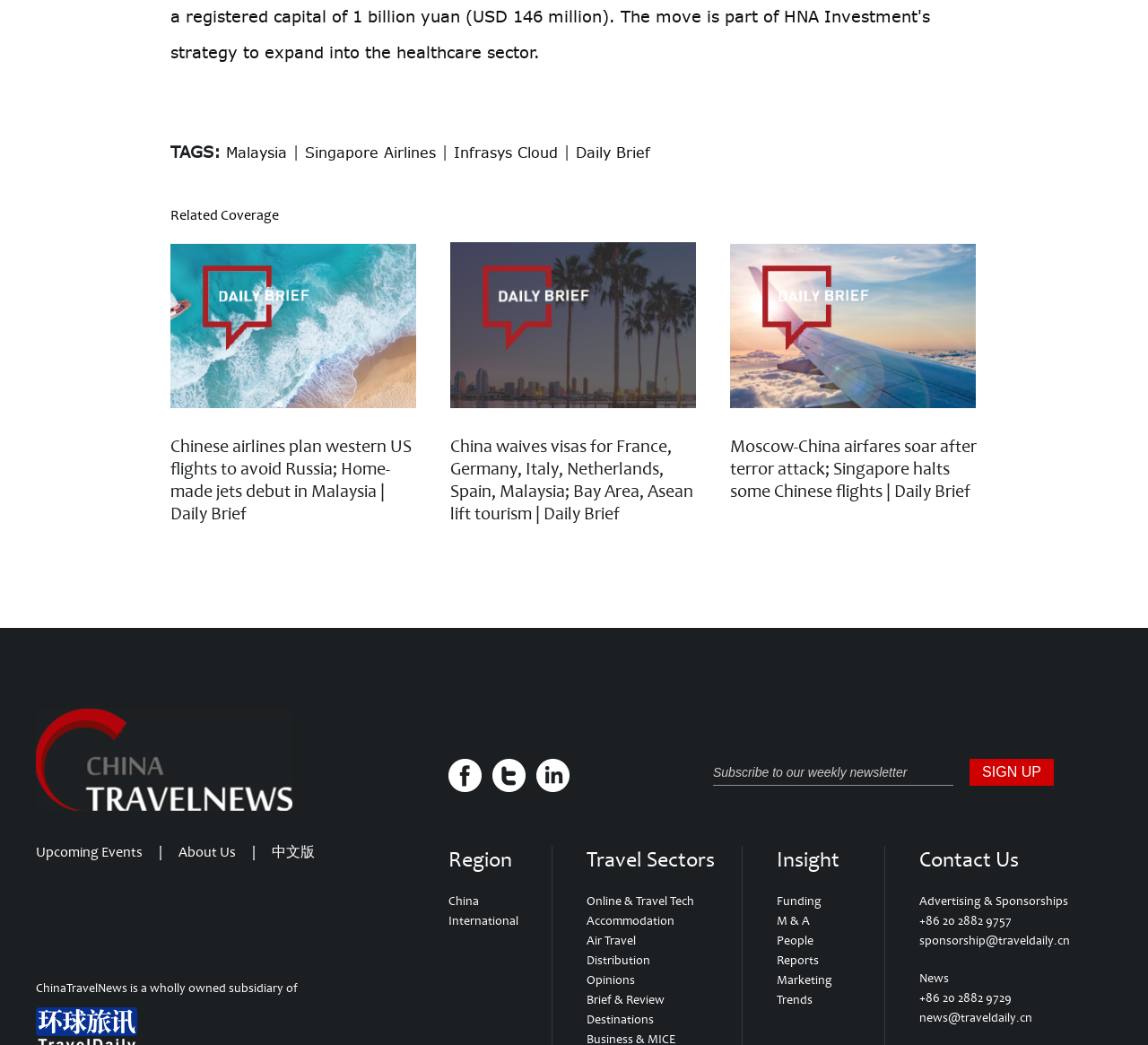Given the description "Online & Travel Tech", determine the bounding box of the corresponding UI element.

[0.511, 0.855, 0.605, 0.87]